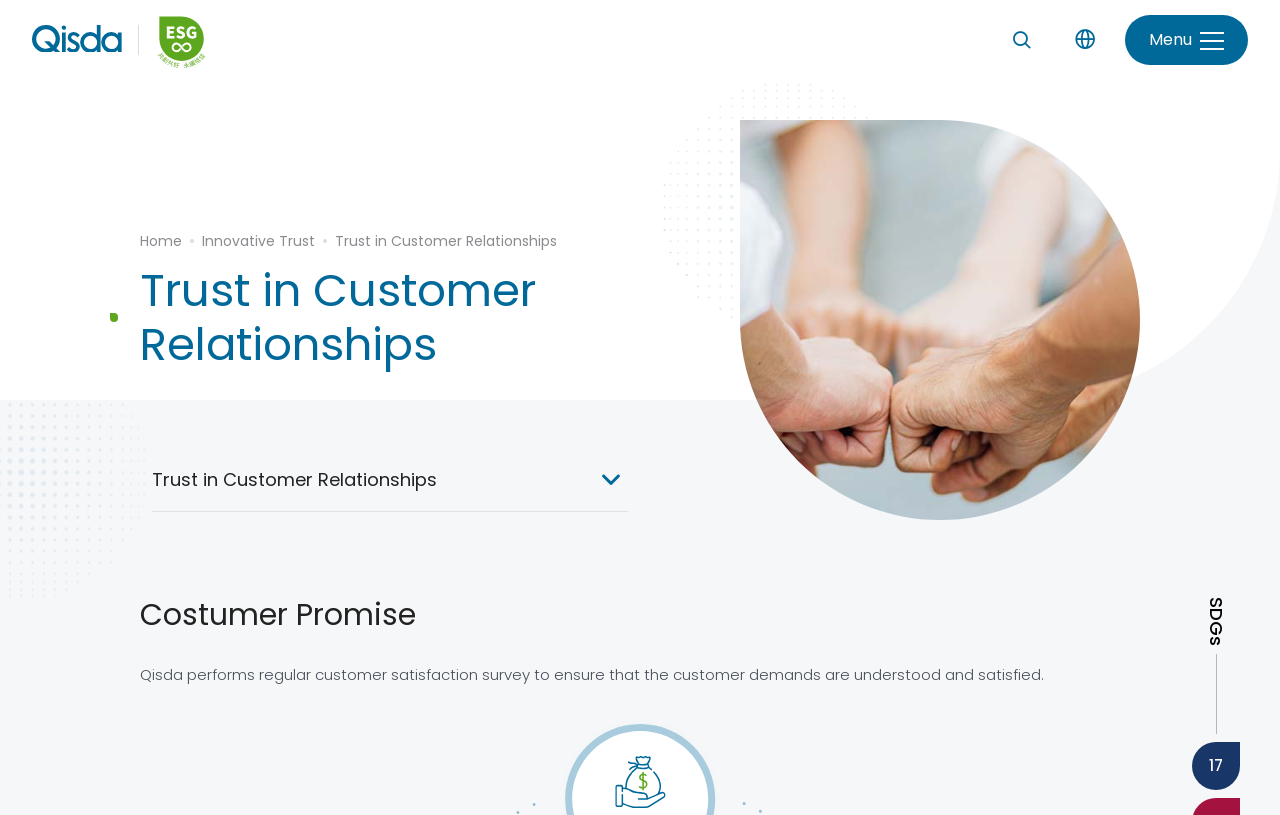Locate the bounding box coordinates of the clickable part needed for the task: "Click the Qisda ESG link".

[0.121, 0.015, 0.164, 0.083]